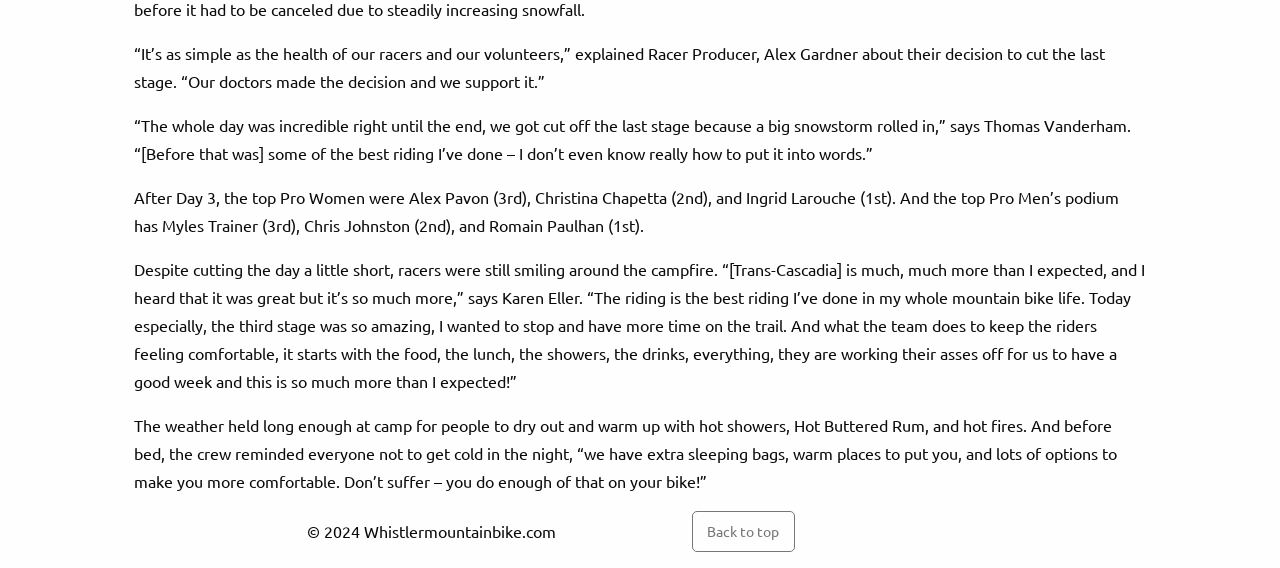Respond to the following question using a concise word or phrase: 
What is the purpose of the hot showers and hot fires at camp?

To warm up and dry out